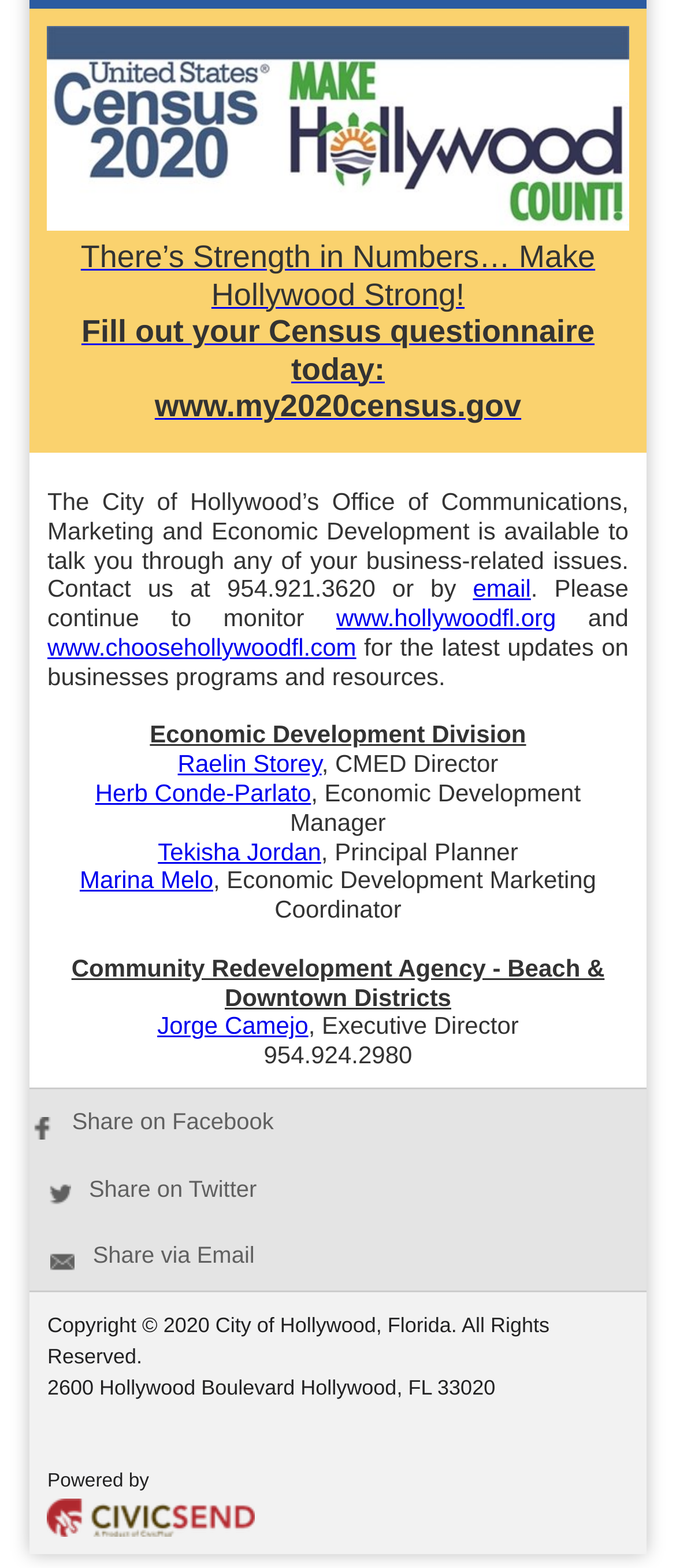Given the element description Share on Facebook, predict the bounding box coordinates for the UI element in the webpage screenshot. The format should be (top-left x, top-left y, bottom-right x, bottom-right y), and the values should be between 0 and 1.

[0.046, 0.707, 0.405, 0.723]